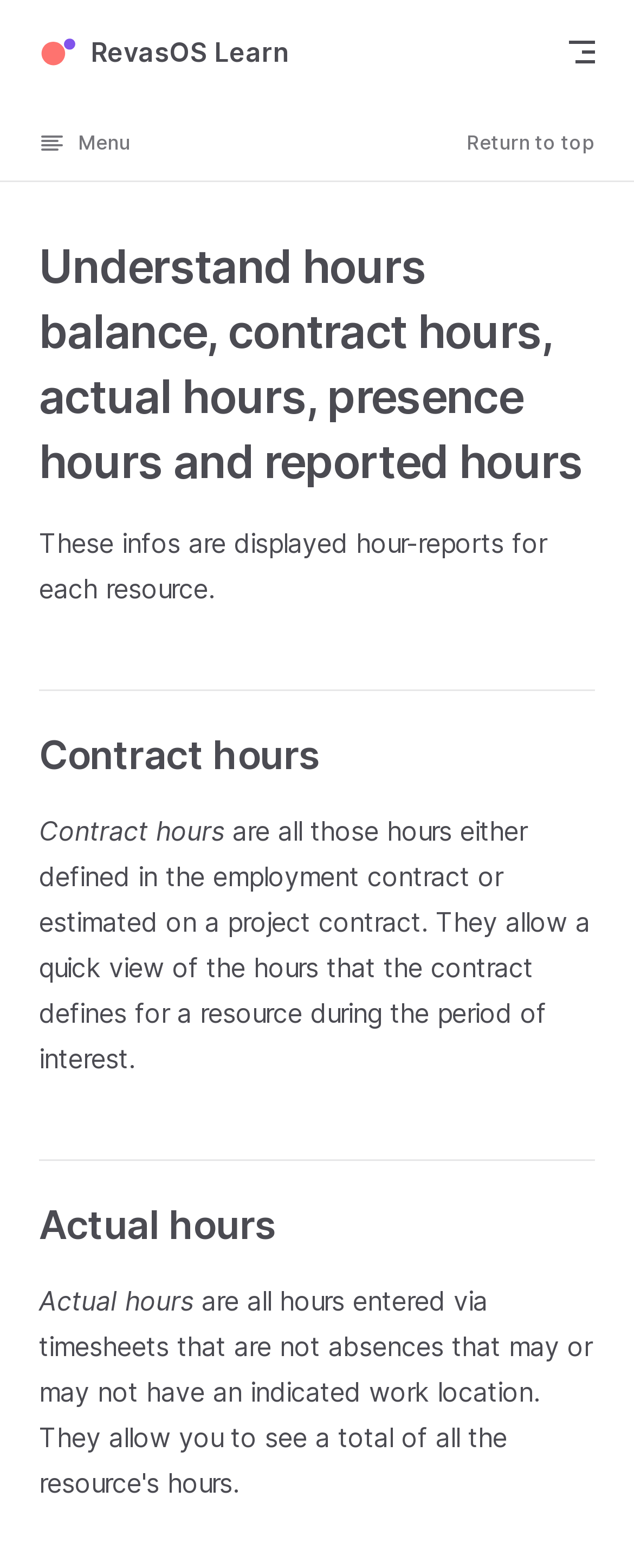Identify the main title of the webpage and generate its text content.

Understand hours balance, contract hours, actual hours, presence hours and reported hours
#